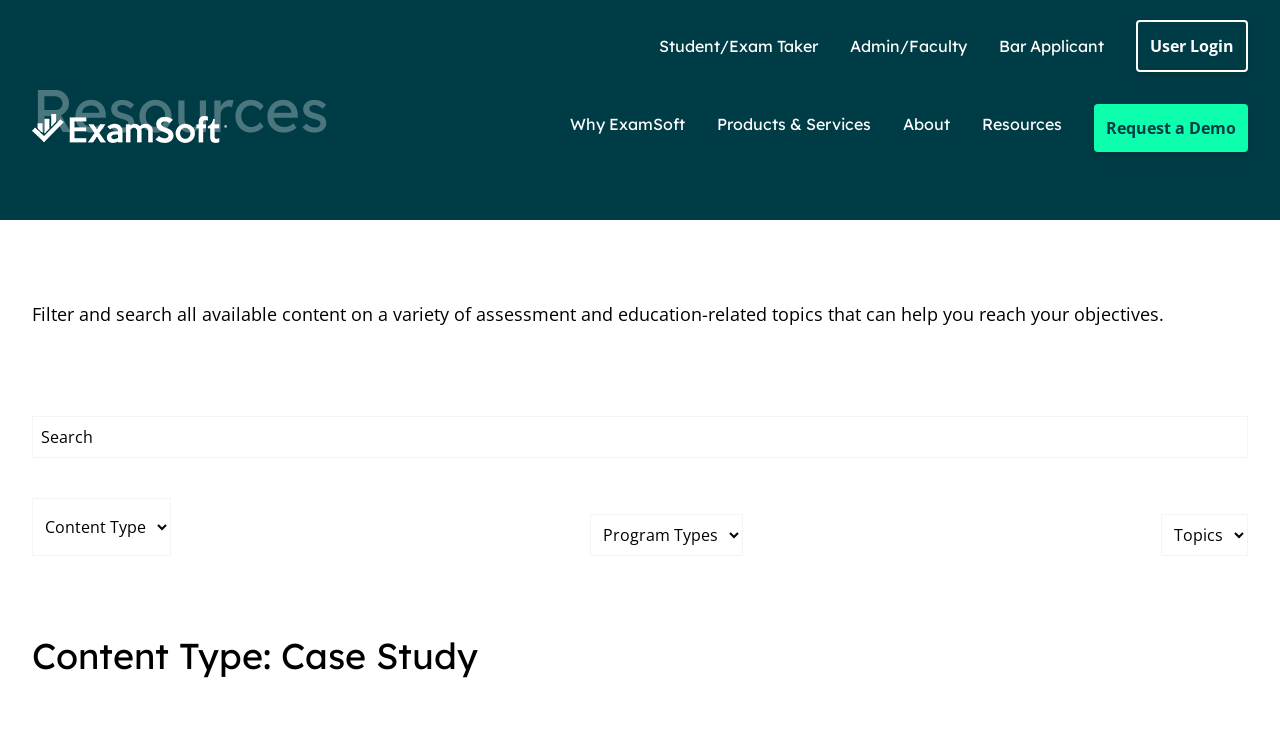What is the current content type?
Carefully analyze the image and provide a detailed answer to the question.

The heading 'Content Type: Case Study' is located at the bottom of the webpage, indicating that the current content type being displayed is a case study.